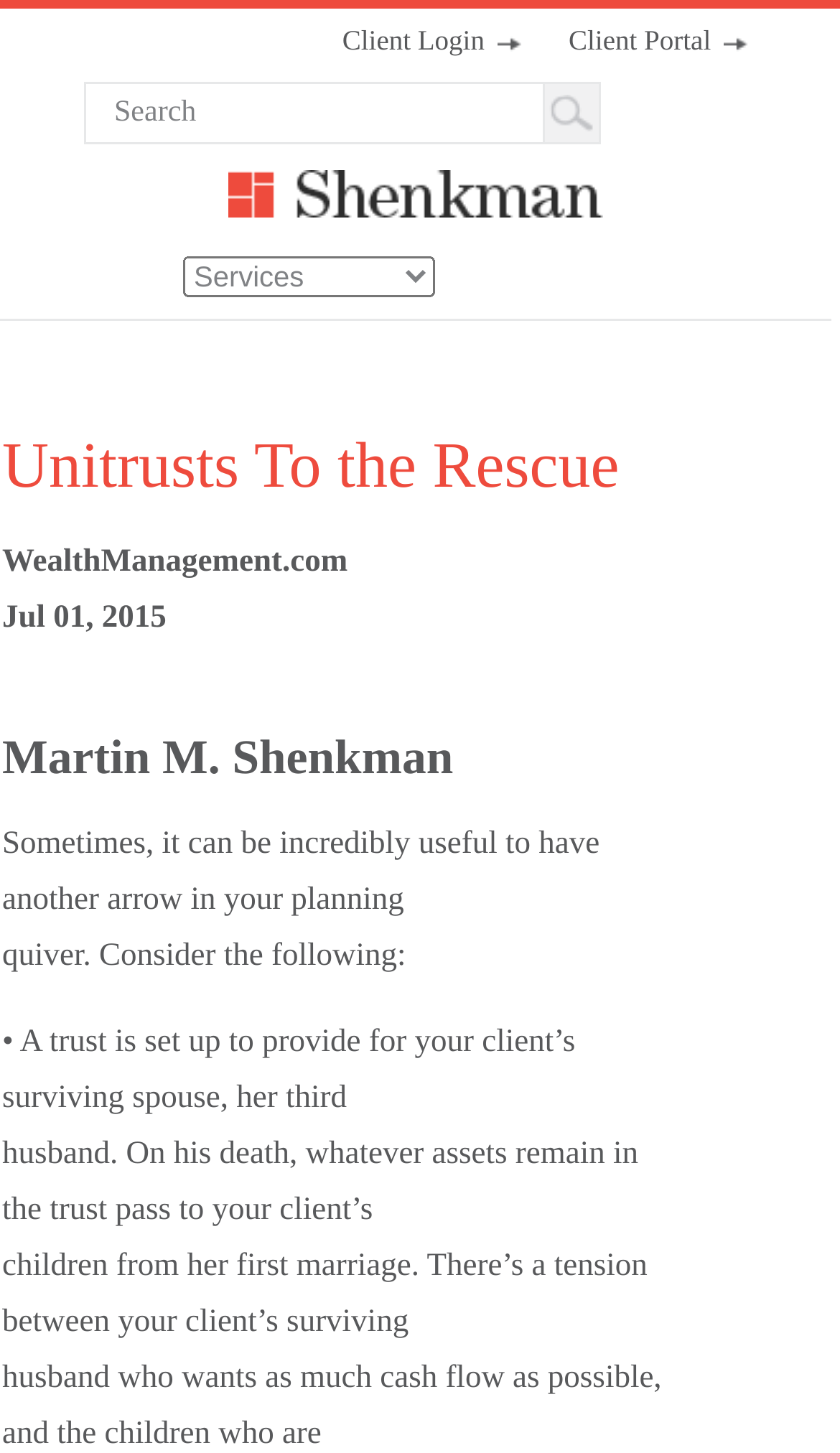What is the name of the law firm?
Using the image, elaborate on the answer with as much detail as possible.

The name of the law firm can be found in the heading element with the text 'Shenkman Law' which is located at the top of the webpage.